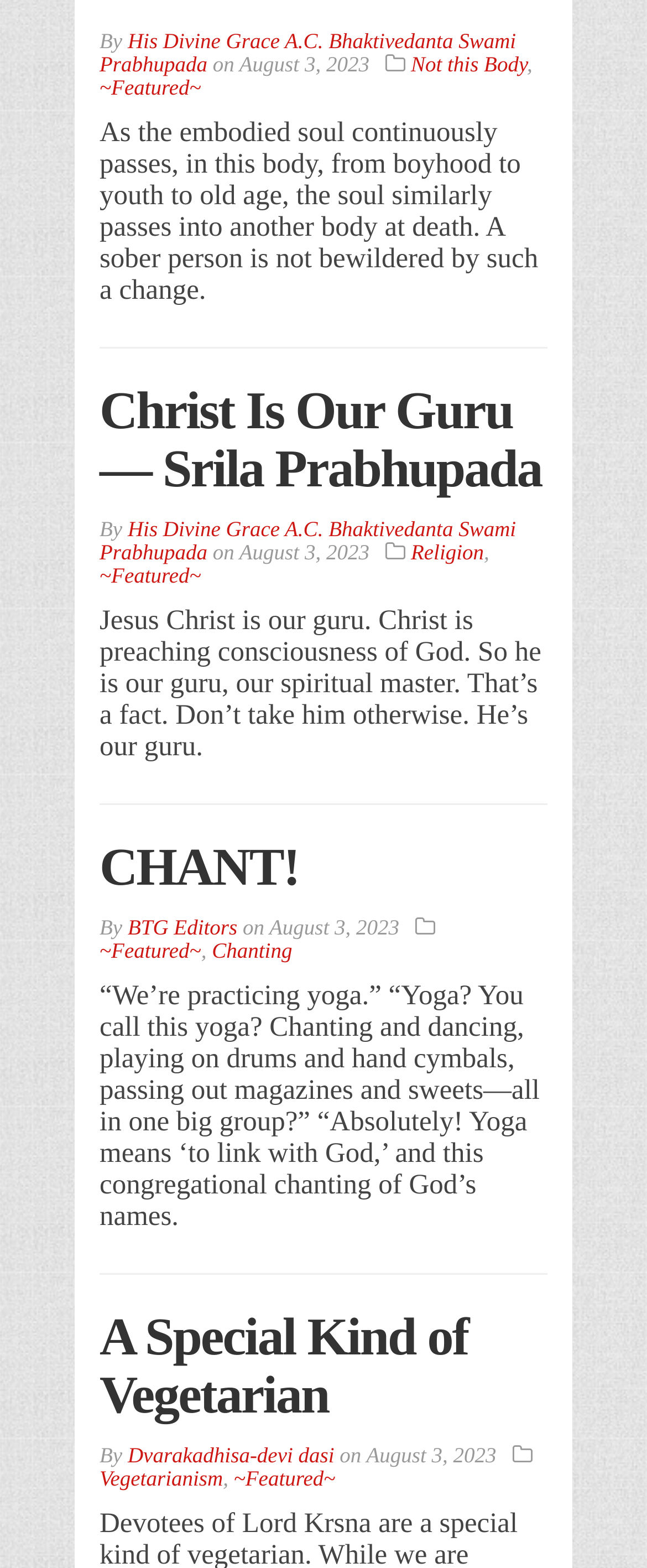What is the category of the third article?
Look at the image and respond to the question as thoroughly as possible.

I looked at the third article element [53] and found a link element [282] with the text 'Chanting', which is likely the category of the article.